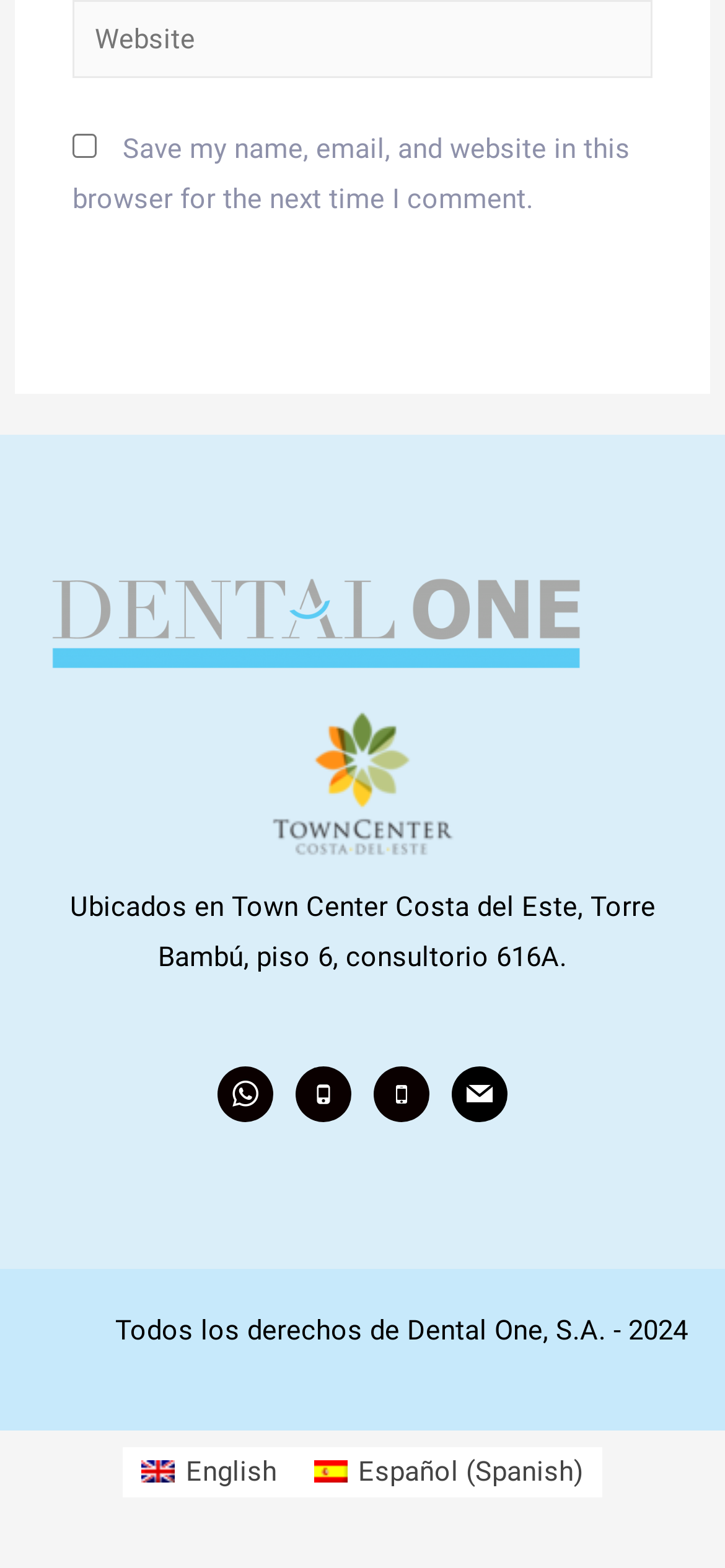Using the description: "English", identify the bounding box of the corresponding UI element in the screenshot.

[0.17, 0.923, 0.408, 0.955]